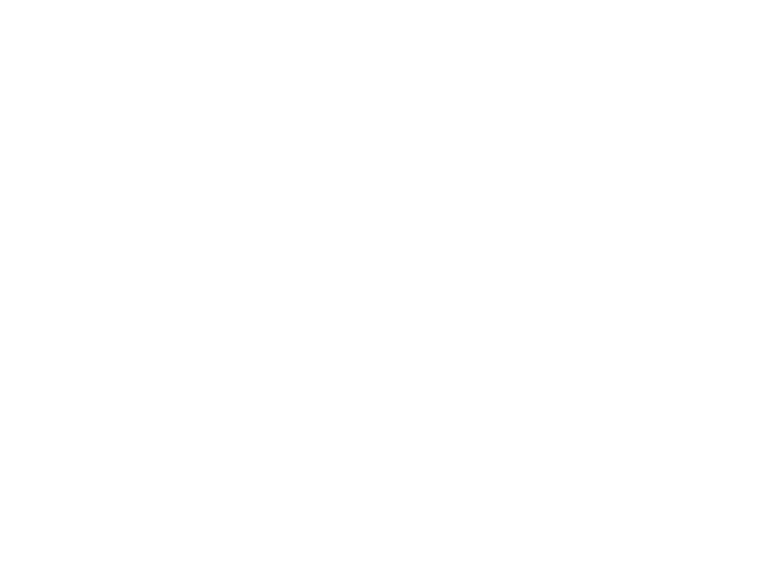Offer a detailed narrative of the image.

The image showcases a cab designed for crawler machinery, labeled as "cabine-pour-chenille-Krypton-M-F." This innovative cabin is engineered to enhance operator comfort and safety, featuring advanced noise reduction, improved visibility, and ergonomic internal layouts. The design includes a state-of-the-art active pneumatic suspension system to enhance stability during operation. The development of this product is a result of collaborating with esteemed institutions such as the University of Bergamo and the Polytechnic of Milan, as well as the IMAMOTER institute, ensuring adherence to international homologation tests based on ISO, SAE, and OECD protocols. The image visually represents the intersection of function and comfort in modern machine design, reflecting the commitment to optimizing the operator's experience.